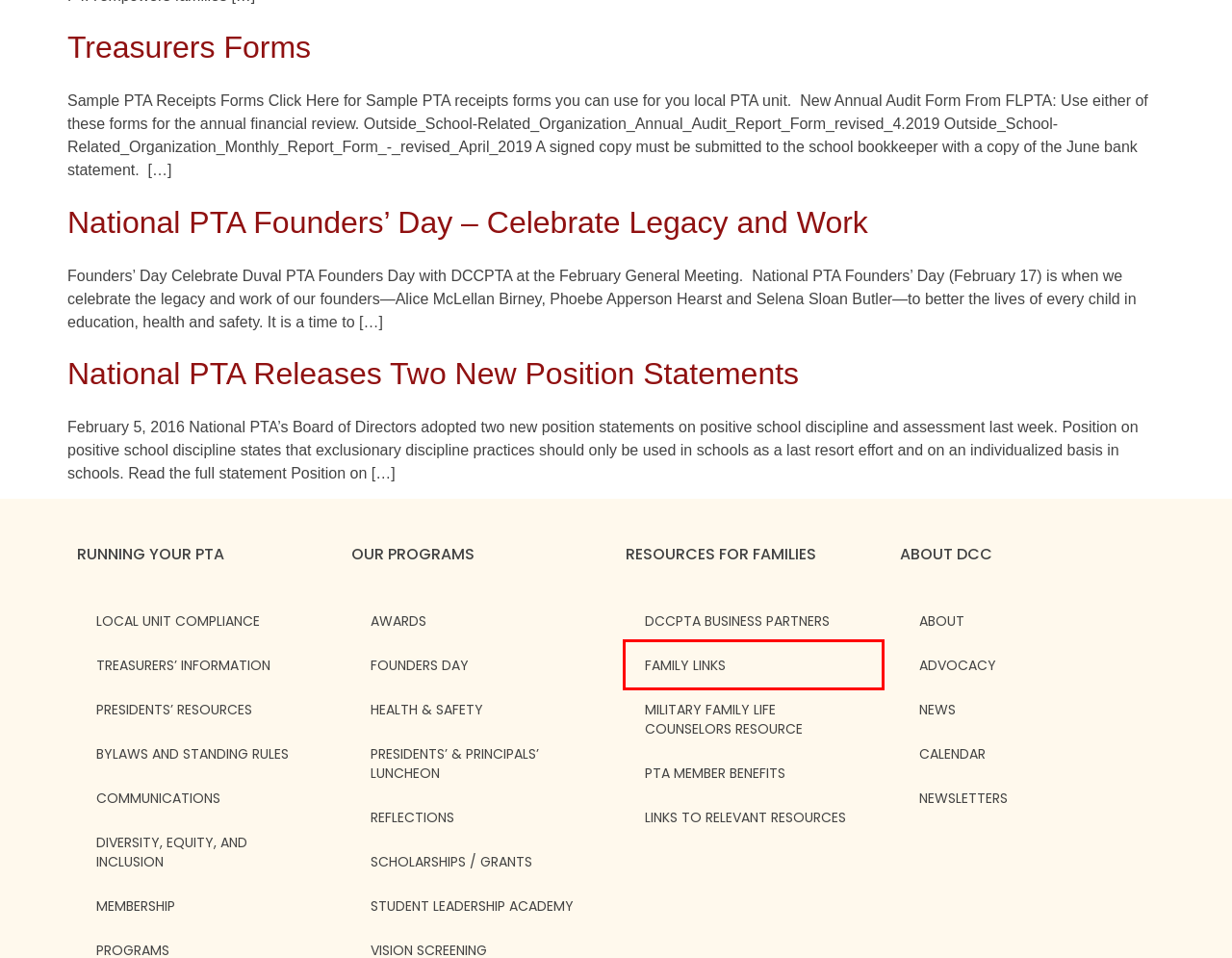Given a screenshot of a webpage with a red bounding box highlighting a UI element, choose the description that best corresponds to the new webpage after clicking the element within the red bounding box. Here are your options:
A. Membership – DCCPTA 2023
B. Local Unit Compliance – DCCPTA 2023
C. National PTA Founders’ Day – Celebrate Legacy and Work – DCCPTA 2023
D. Blog – DCCPTA 2023
E. Treasurers Forms – DCCPTA 2023
F. PTA Member Benefits – DCCPTA 2023
G. Presidents’ Resources – DCCPTA 2023
H. Family Links – DCCPTA 2023

H